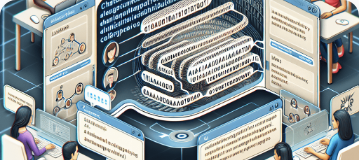Present an elaborate depiction of the scene captured in the image.

The image depicts a vibrant and detailed illustration of an interactive digital environment centered around the theme "Creating Articles with ChatGPT." It features multiple users engaged in a collaborative workspace, each working on their devices. Dialogue boxes filled with text suggest a discussion or brainstorming session, highlighting the process of creating content using AI tools. Graphical elements represent connections and pathways of ideas, symbolizing the flow of information. The scene conveys a sense of creativity and innovation, emphasizing the role of AI in enhancing content creation. This visual serves as a dynamic representation of how modern technology transforms writing and collaboration in the digital age.